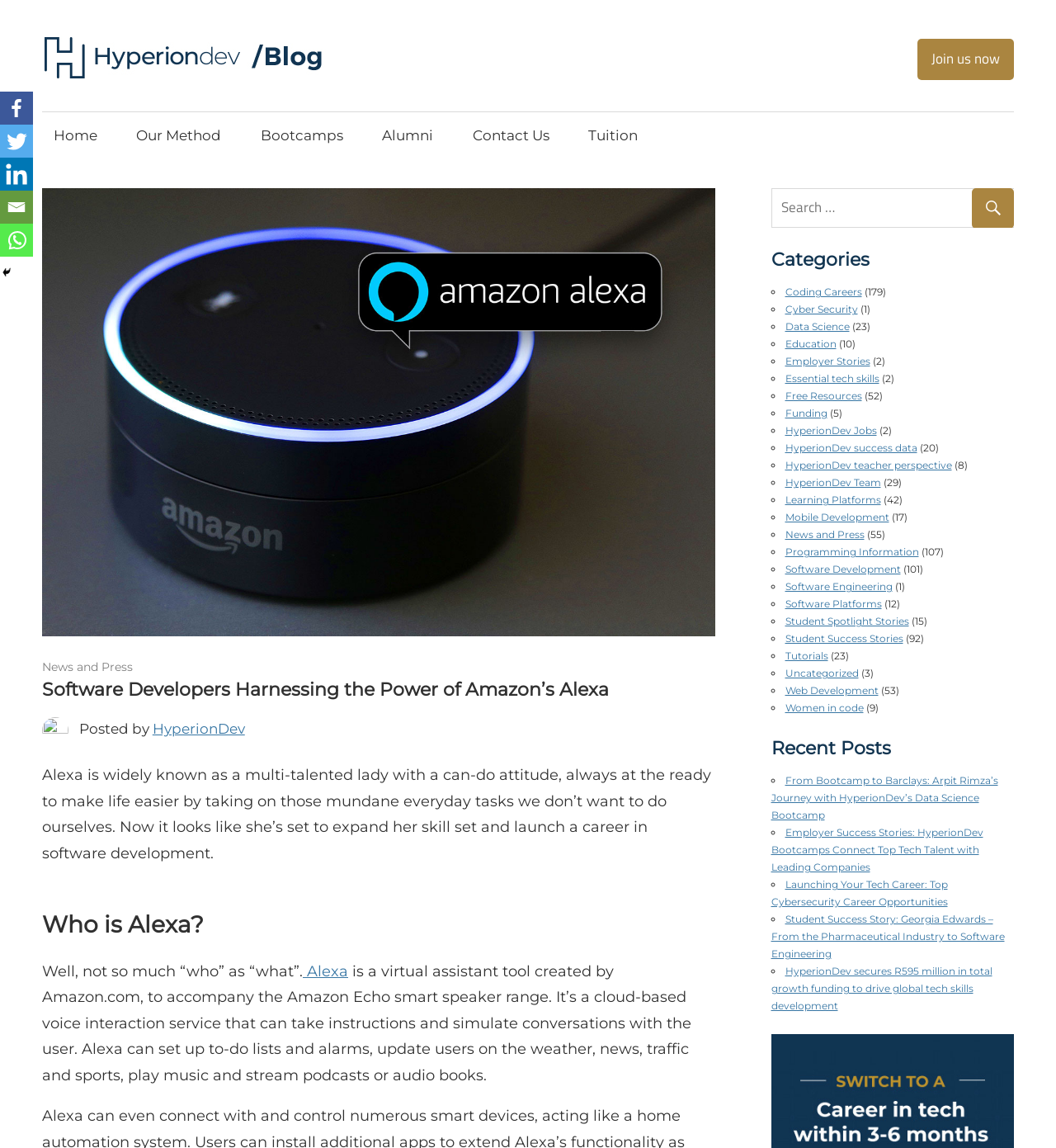Using the given description, provide the bounding box coordinates formatted as (top-left x, top-left y, bottom-right x, bottom-right y), with all values being floating point numbers between 0 and 1. Description: Search

[0.92, 0.164, 0.96, 0.199]